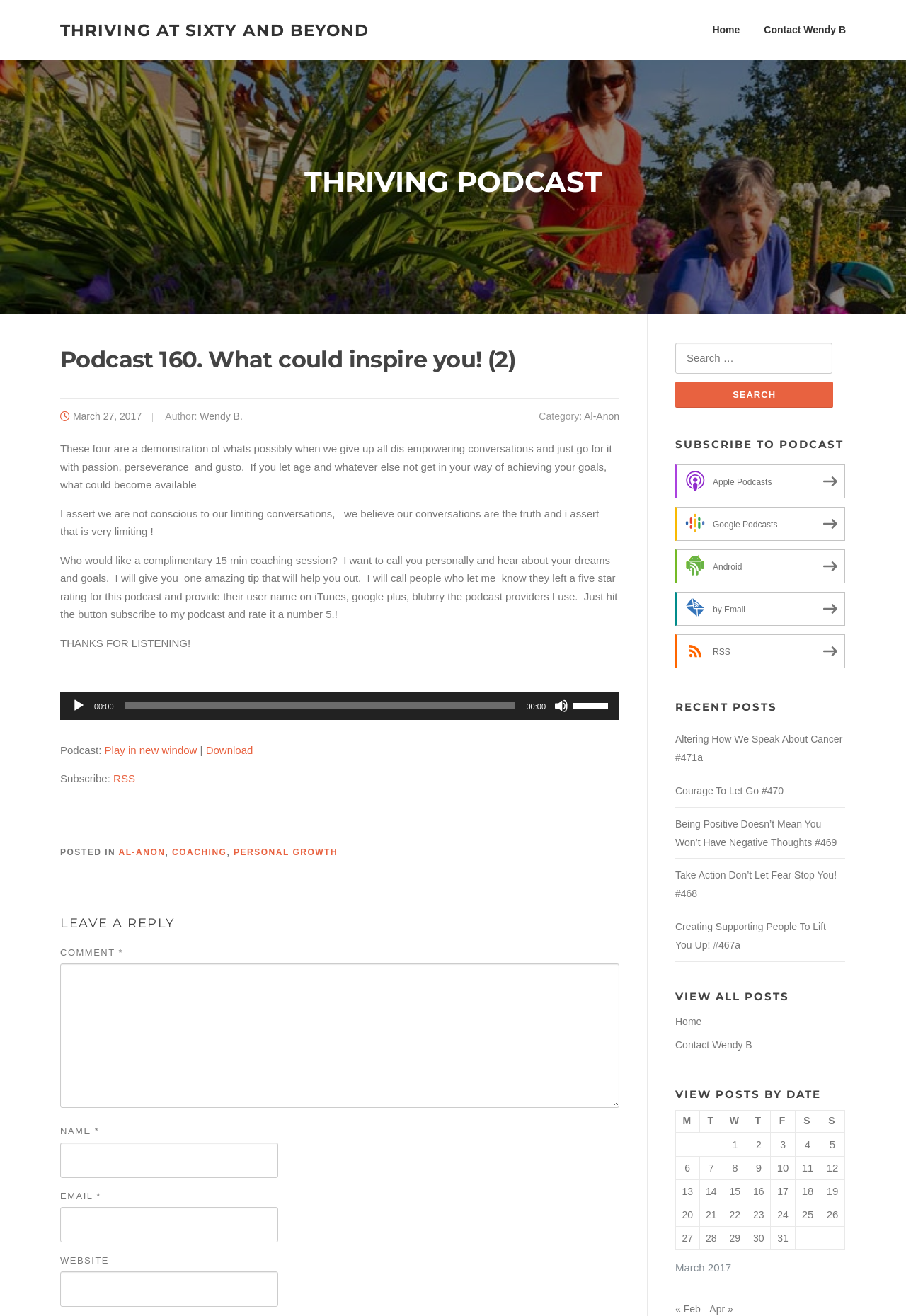How can I listen to the podcast?
Please provide a detailed answer to the question.

The options to listen to the podcast can be found in the link elements with the texts 'Play in new window' and 'Download' which are child elements of the StaticText element with the text 'Podcast:'.